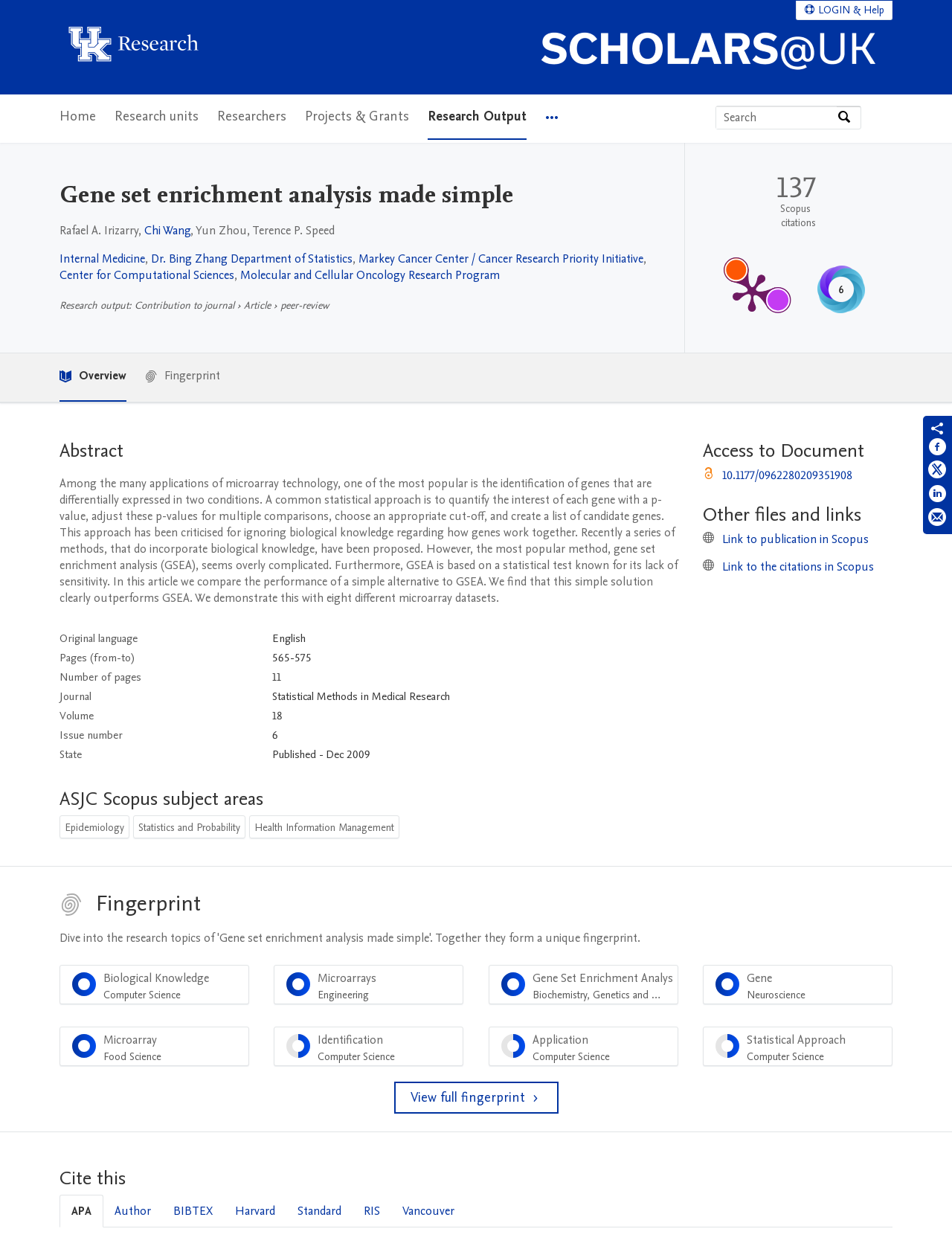Your task is to find and give the main heading text of the webpage.

Gene set enrichment analysis made simple